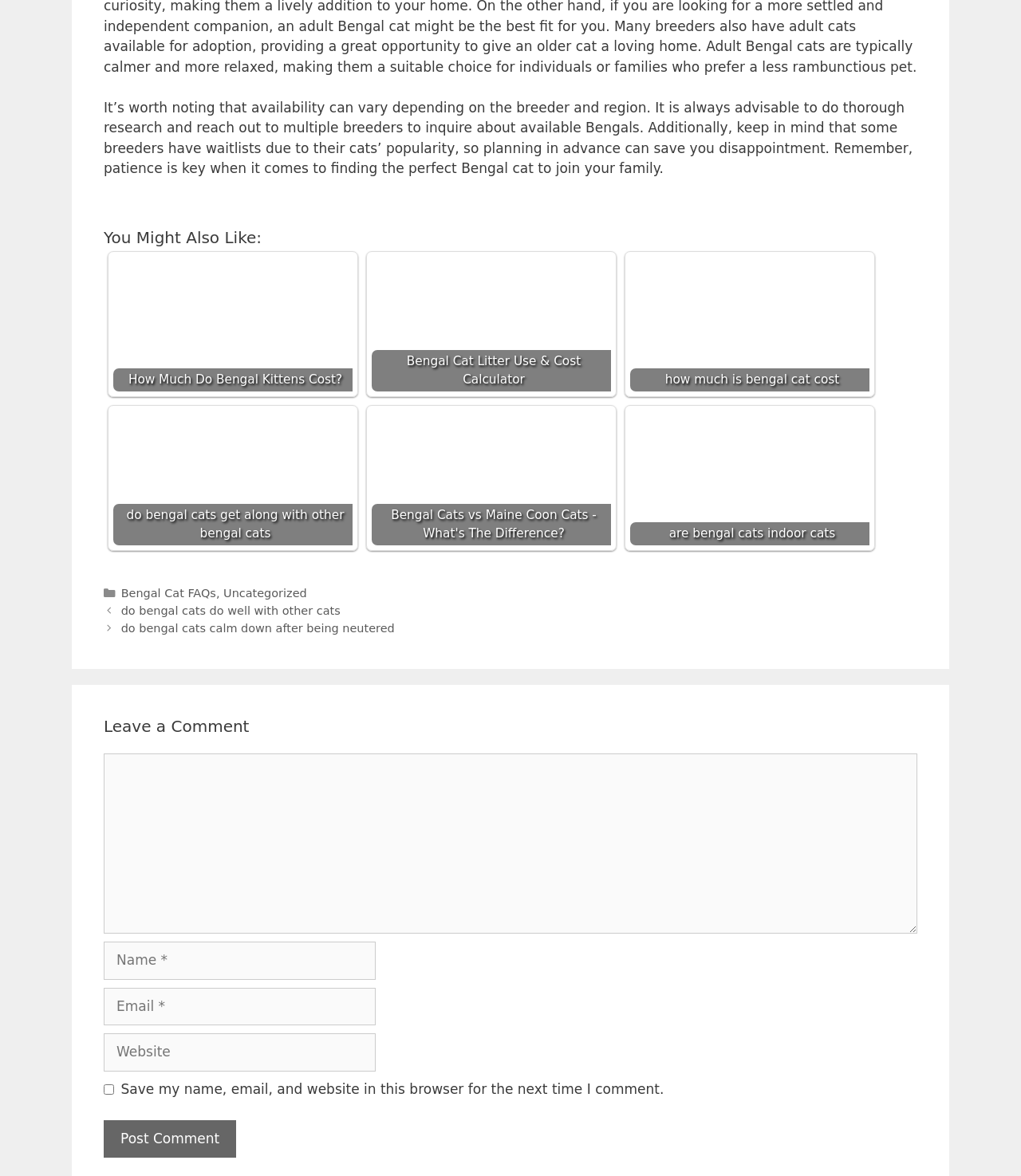Based on the element description "name="submit" value="Post Comment"", predict the bounding box coordinates of the UI element.

[0.102, 0.953, 0.231, 0.985]